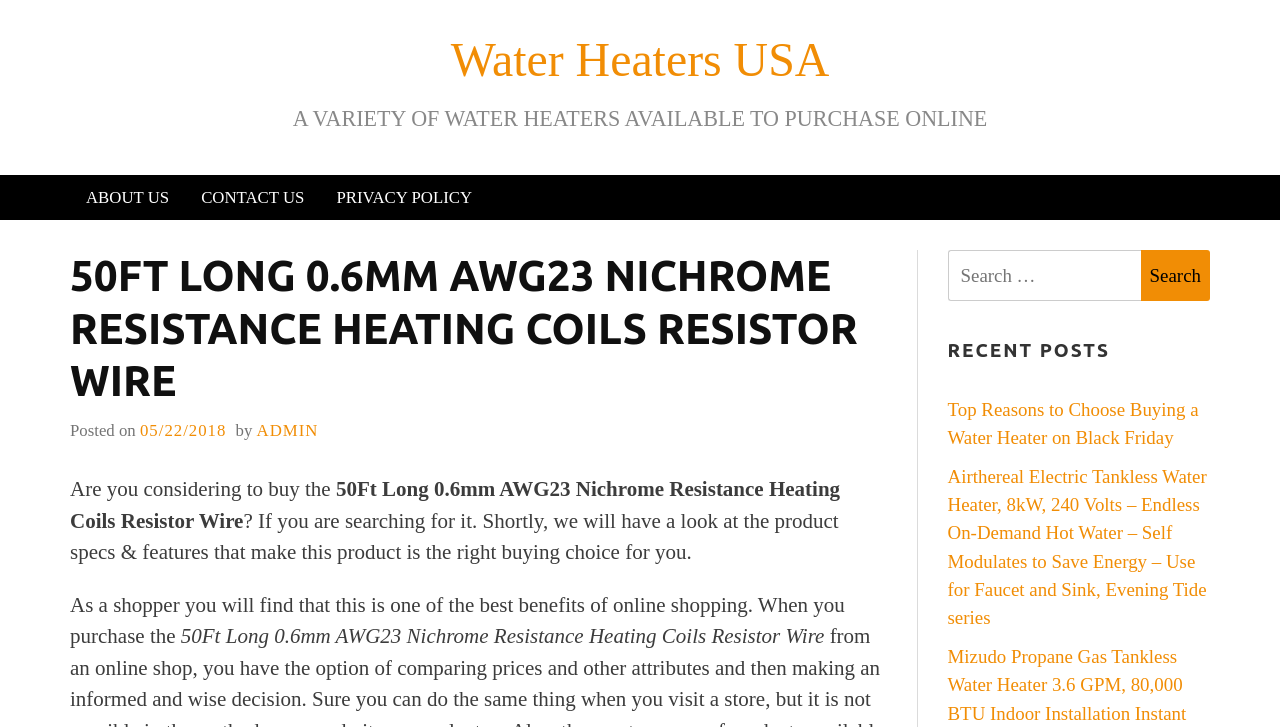Find the bounding box coordinates for the area that must be clicked to perform this action: "Read the '50FT LONG 0.6MM AWG23 NICHROME RESISTANCE HEATING COILS RESISTOR WIRE' product description".

[0.055, 0.344, 0.693, 0.561]